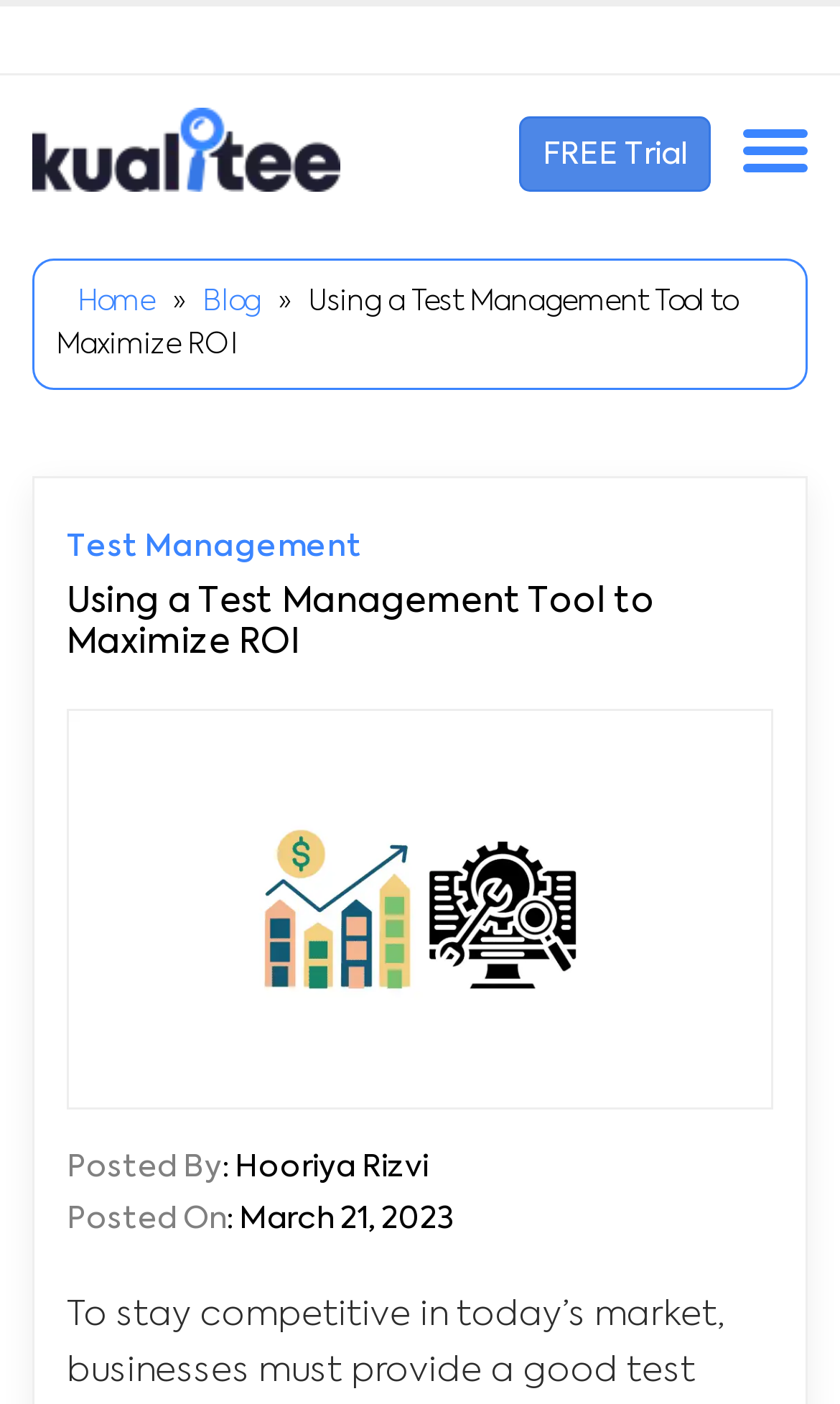Please answer the following question using a single word or phrase: 
What is the name of the company?

Kualitee